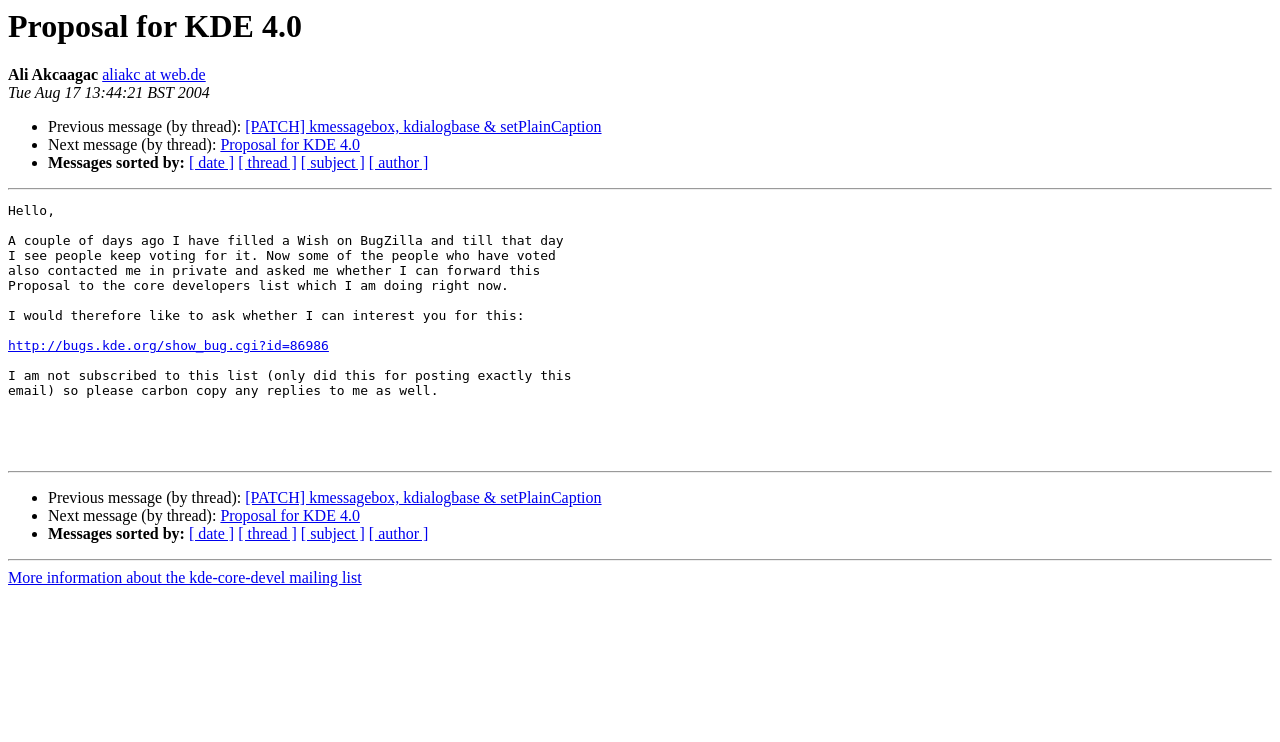Find the bounding box coordinates of the clickable element required to execute the following instruction: "Click on the link to view the bug report". Provide the coordinates as four float numbers between 0 and 1, i.e., [left, top, right, bottom].

[0.006, 0.456, 0.257, 0.476]